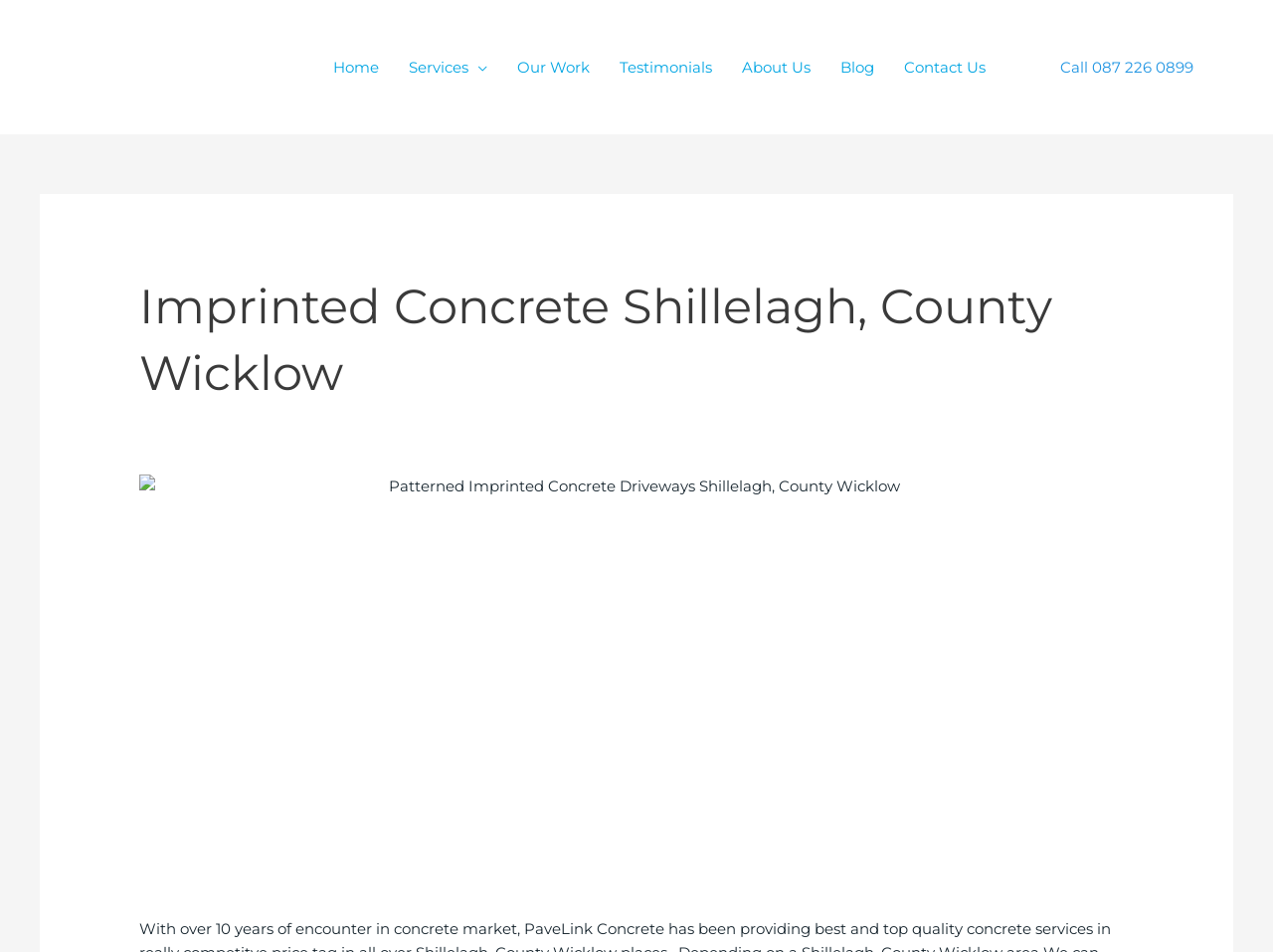Please determine the bounding box coordinates for the UI element described here. Use the format (top-left x, top-left y, bottom-right x, bottom-right y) with values bounded between 0 and 1: Contact Us

[0.698, 0.034, 0.786, 0.107]